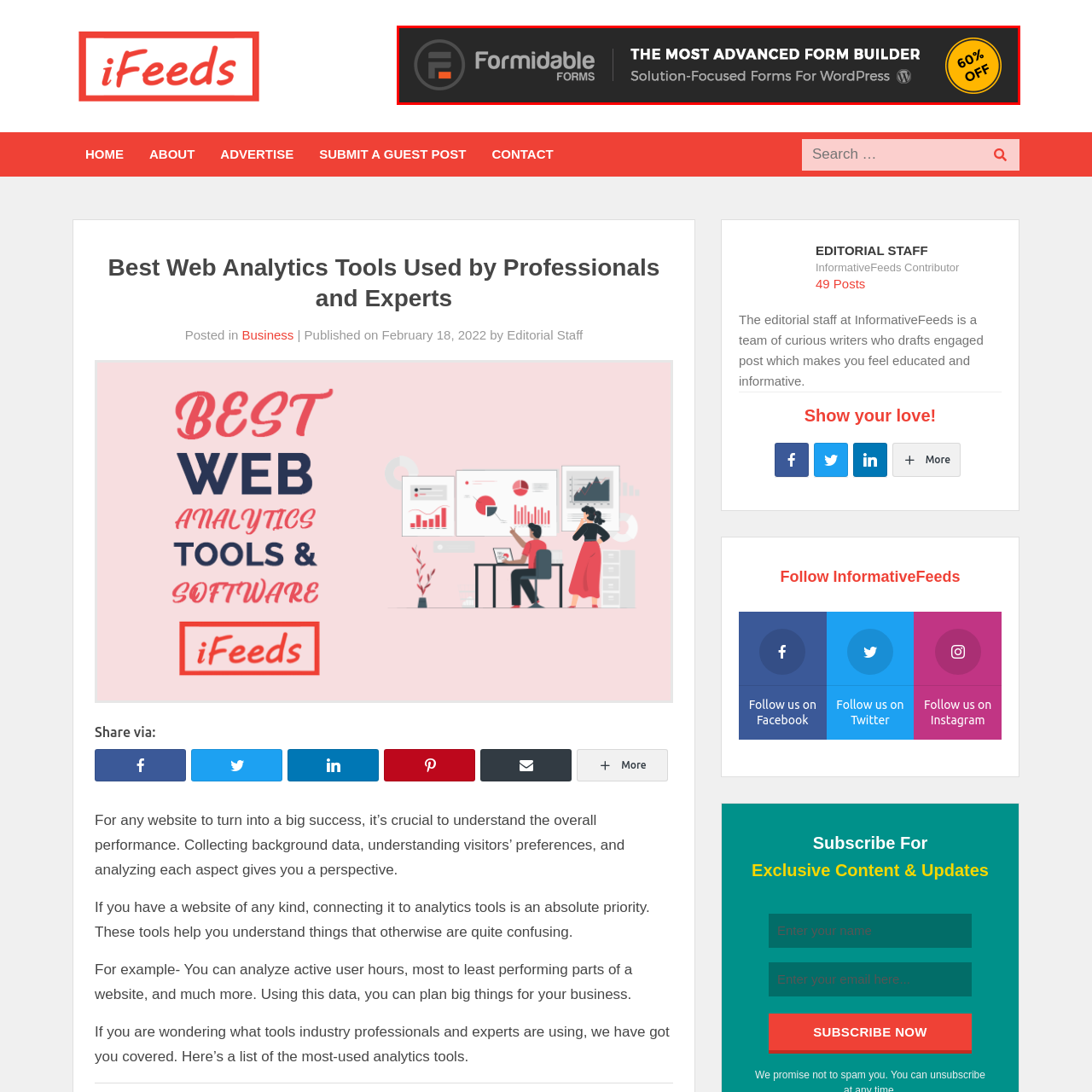Please provide a thorough description of the image inside the red frame.

The image features a promotional banner for Formidable Forms, highlighting it as "The Most Advanced Form Builder" tailored for WordPress users. The design incorporates a modern aesthetic with a polished logo on the left, denoting the brand's identity. The text is prominently displayed in a clear, bold font, emphasizing the product's features and its focus on providing solution-oriented forms. To attract potential customers, the banner includes a striking offer of "60% OFF," marked in an eye-catching yellow circular badge, which effectively draws attention to the discount. This promotional element suggests a sense of urgency and value for those seeking advanced form-building solutions.